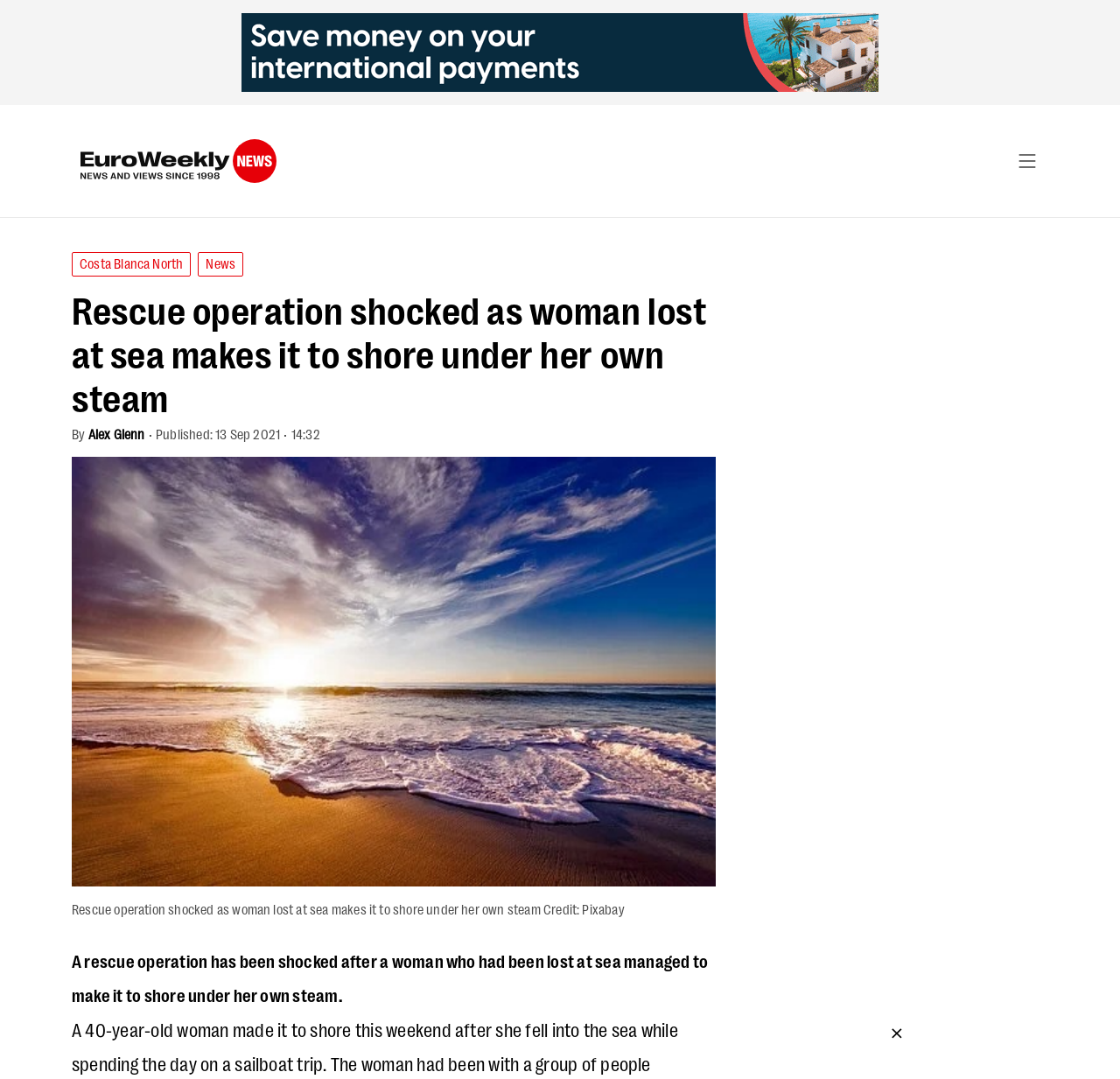Respond with a single word or phrase to the following question:
What is the name of the news section?

News